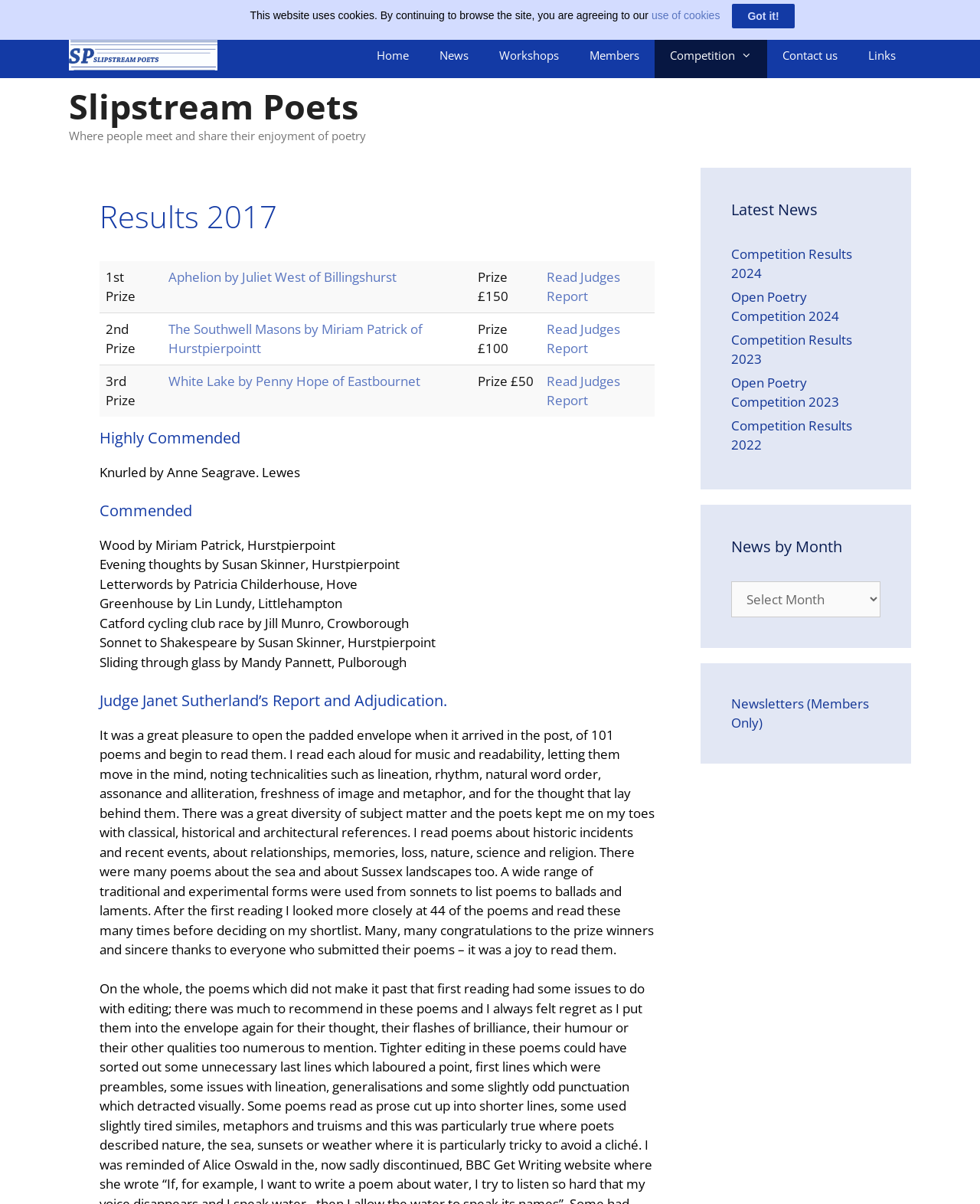Determine the bounding box coordinates for the clickable element to execute this instruction: "Click the 'Home' link". Provide the coordinates as four float numbers between 0 and 1, i.e., [left, top, right, bottom].

[0.369, 0.027, 0.433, 0.065]